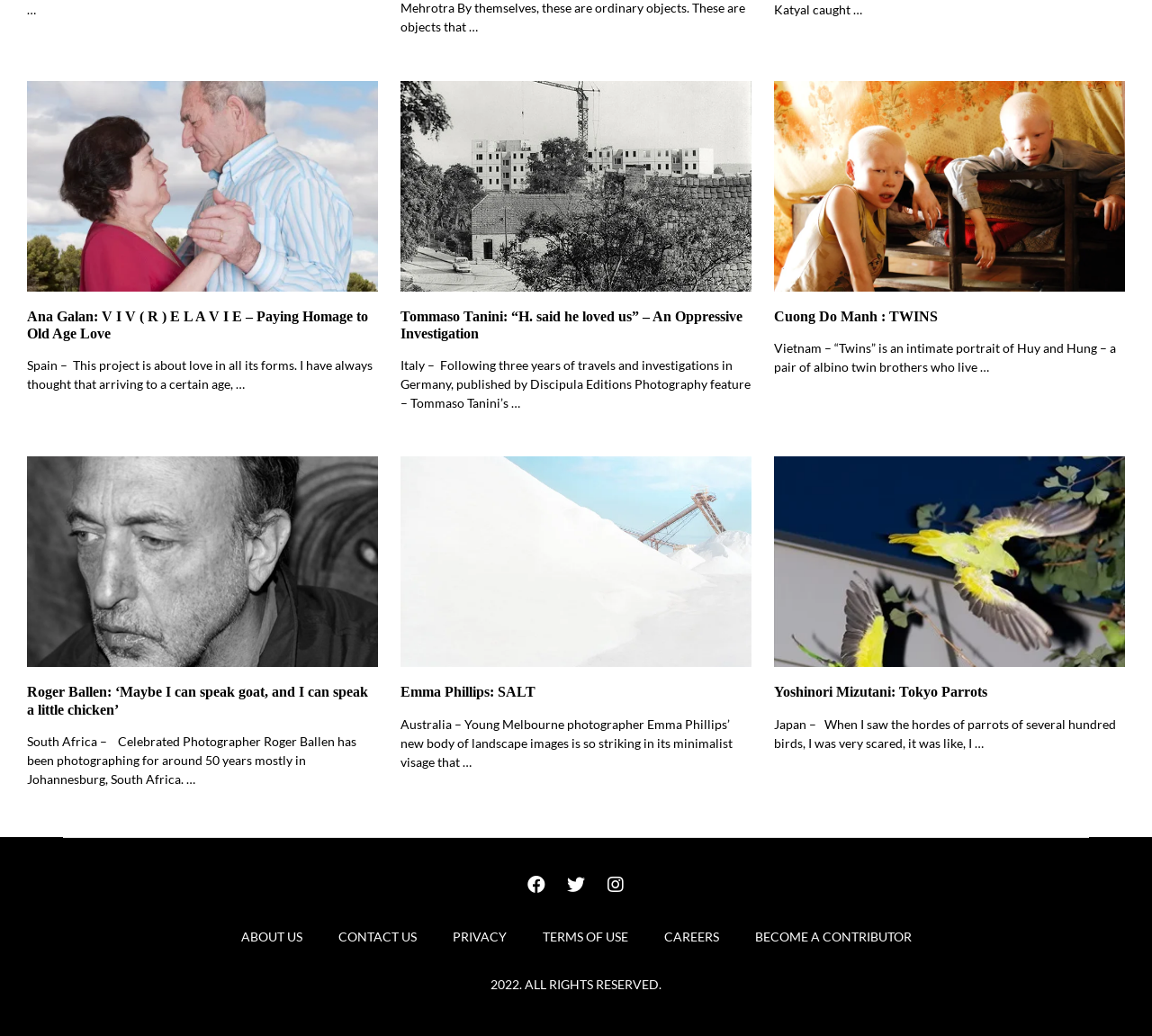What is the theme that connects all the projects on this page?
Answer the question with as much detail as possible.

I inferred the answer by looking at the various projects listed on the page, all of which are photography projects with descriptions and links to learn more.